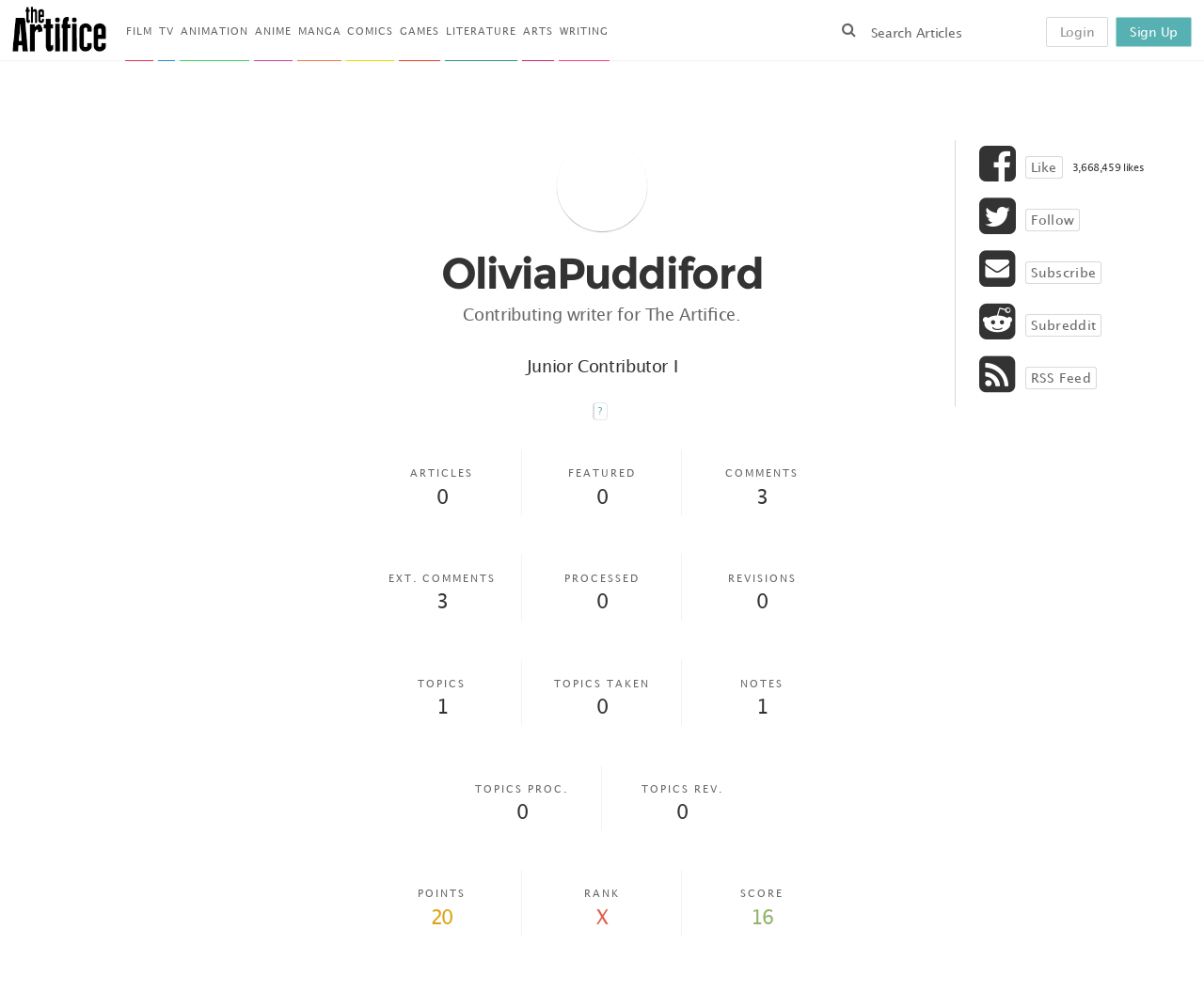Extract the bounding box for the UI element that matches this description: "1155".

None